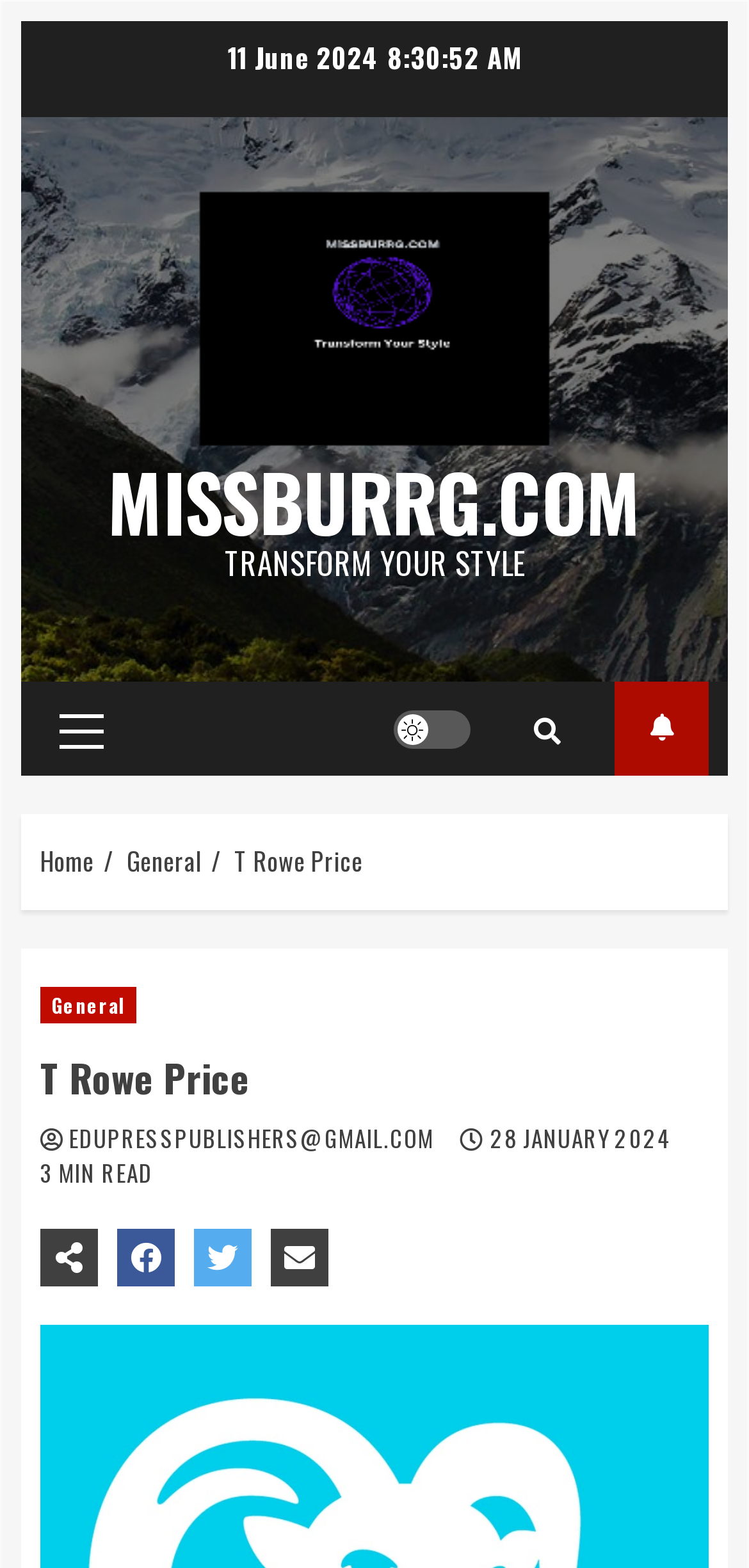Extract the primary headline from the webpage and present its text.

T Rowe Price